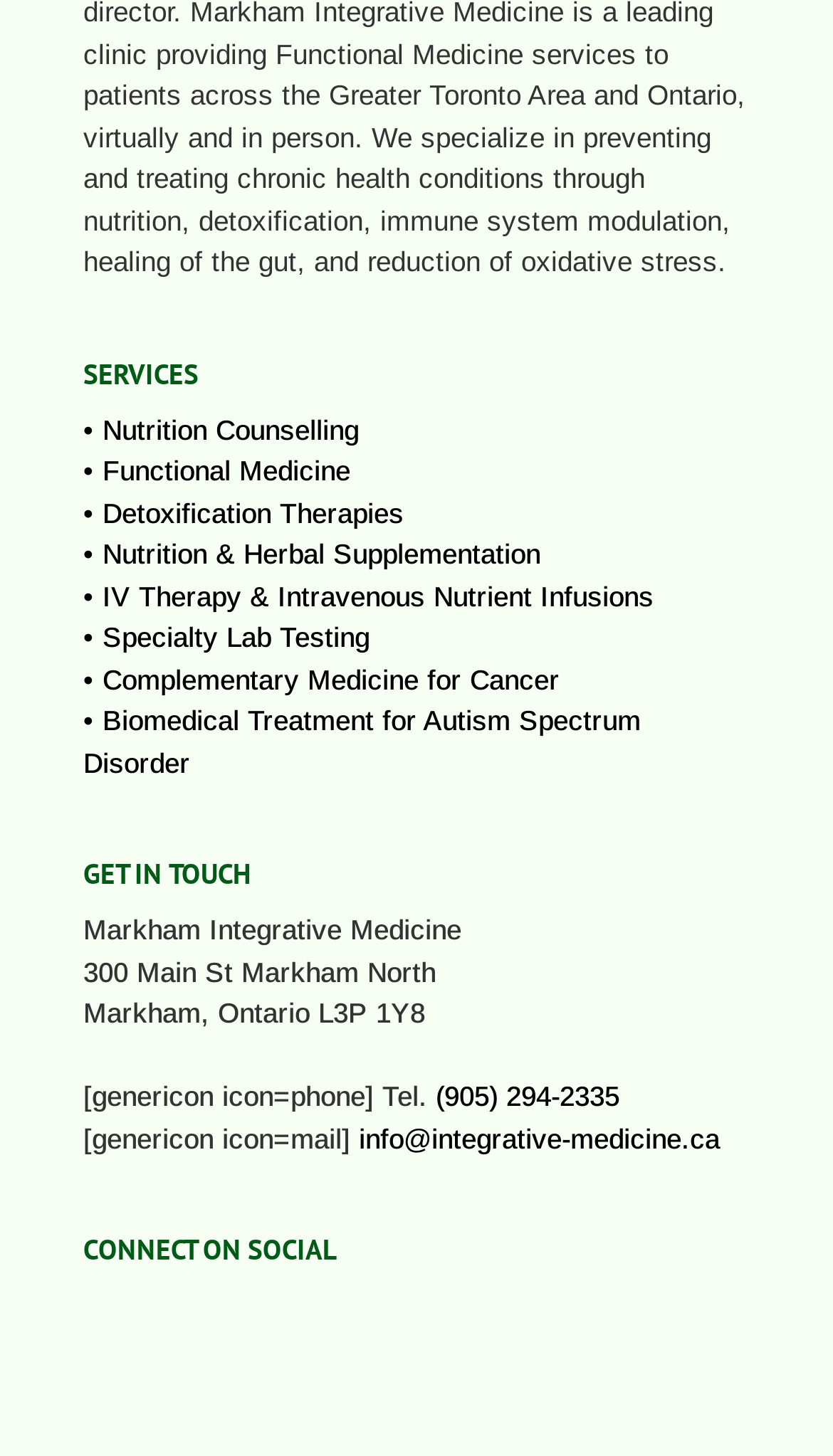Carefully examine the image and provide an in-depth answer to the question: What social media platforms can I connect with Markham Integrative Medicine on?

Under the 'CONNECT ON SOCIAL' heading, there are two links to social media platforms, indicated by the images of the platforms, but the exact platforms are not specified.